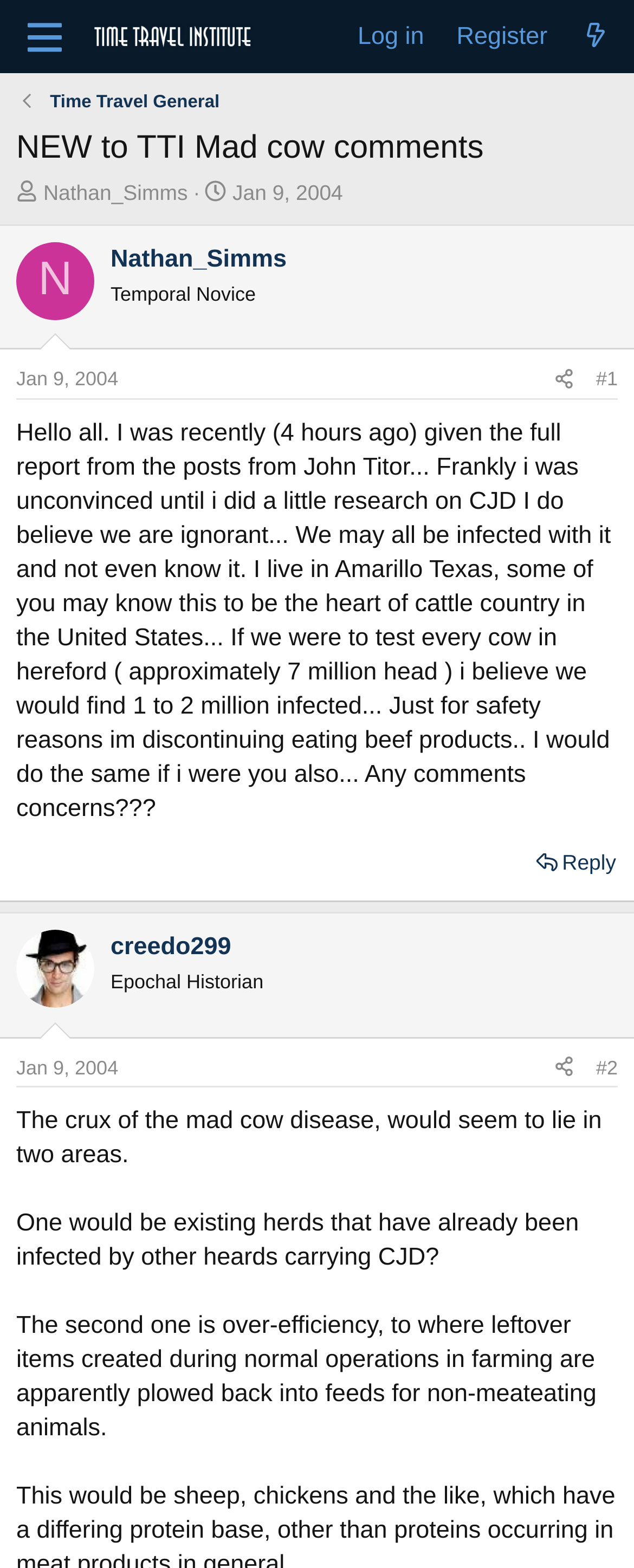Find the bounding box of the UI element described as follows: "#1".

[0.94, 0.234, 0.974, 0.249]